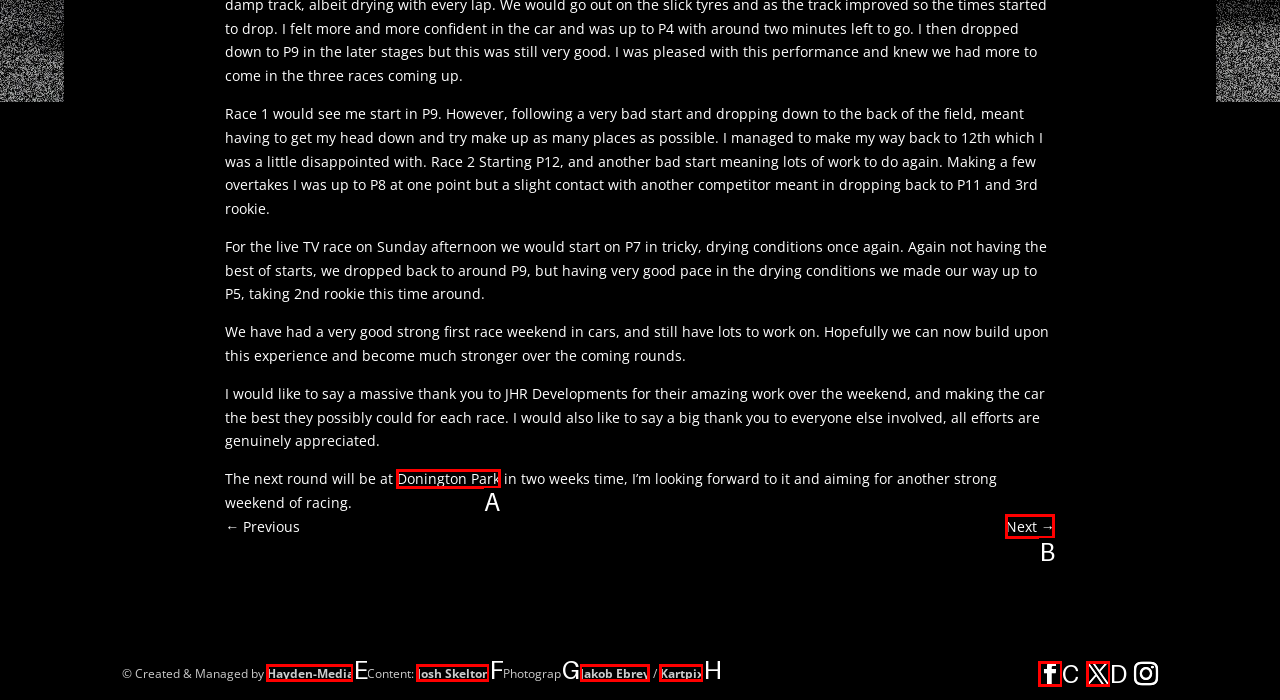Identify the letter of the UI element you need to select to accomplish the task: Visit Donington Park.
Respond with the option's letter from the given choices directly.

A